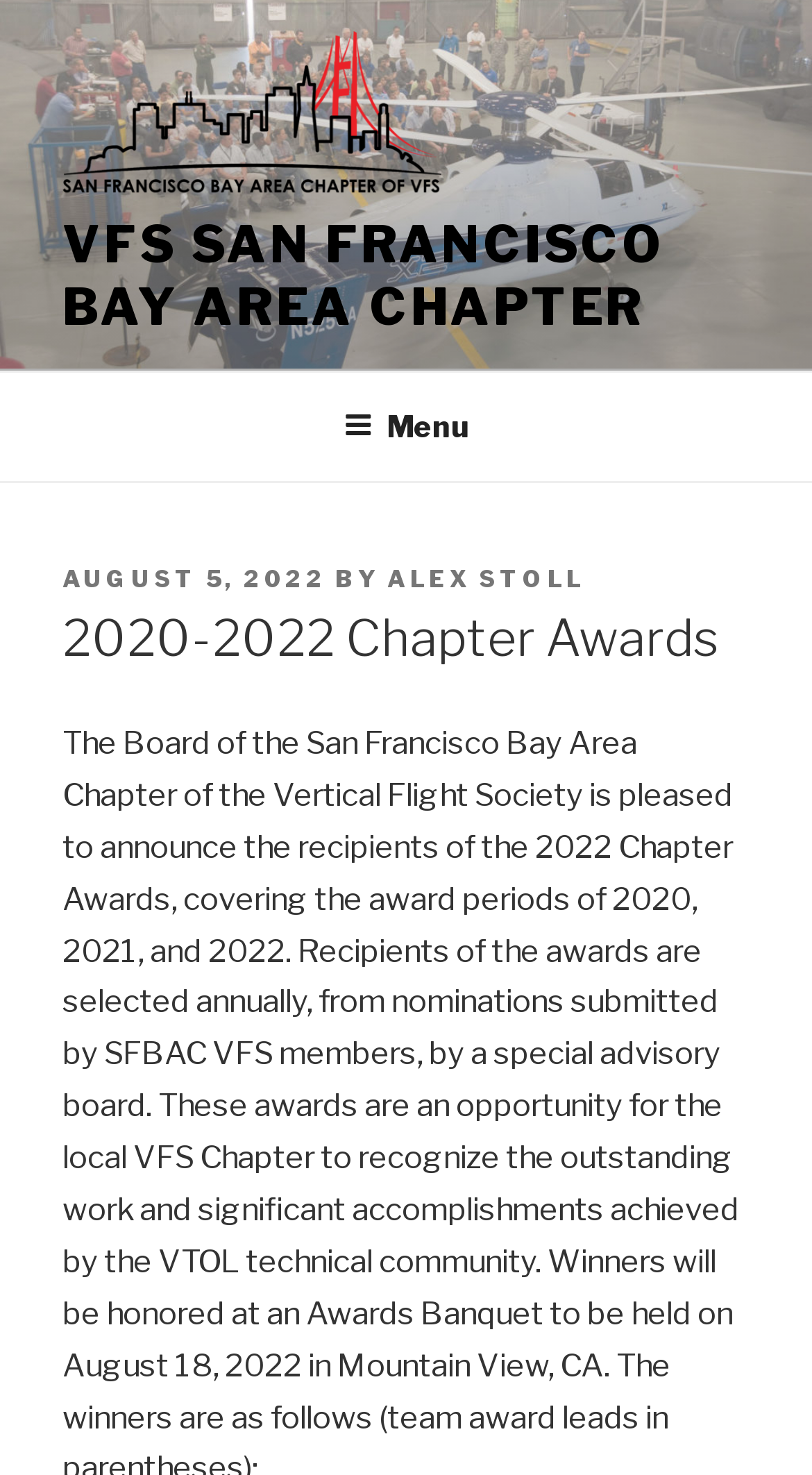Describe in detail what you see on the webpage.

The webpage is about the 2020-2022 Chapter Awards of the VFS San Francisco Bay Area Chapter. At the top-left corner, there is a link to the VFS San Francisco Bay Area Chapter, accompanied by an image with the same name. Below this, there is another link with the same chapter name, but in all capital letters.

On the top navigation bar, there is a menu button labeled "Menu" that controls the top menu. When expanded, the menu contains a header section with several elements. On the left side of this section, there is a static text "POSTED ON" followed by a link to the date "AUGUST 5, 2022", which also contains a time element. Next to this, there is a static text "BY" followed by a link to the author "ALEX STOLL".

The main content of the page is headed by a heading element "2020-2022 Chapter Awards", which is centered at the top of the page.